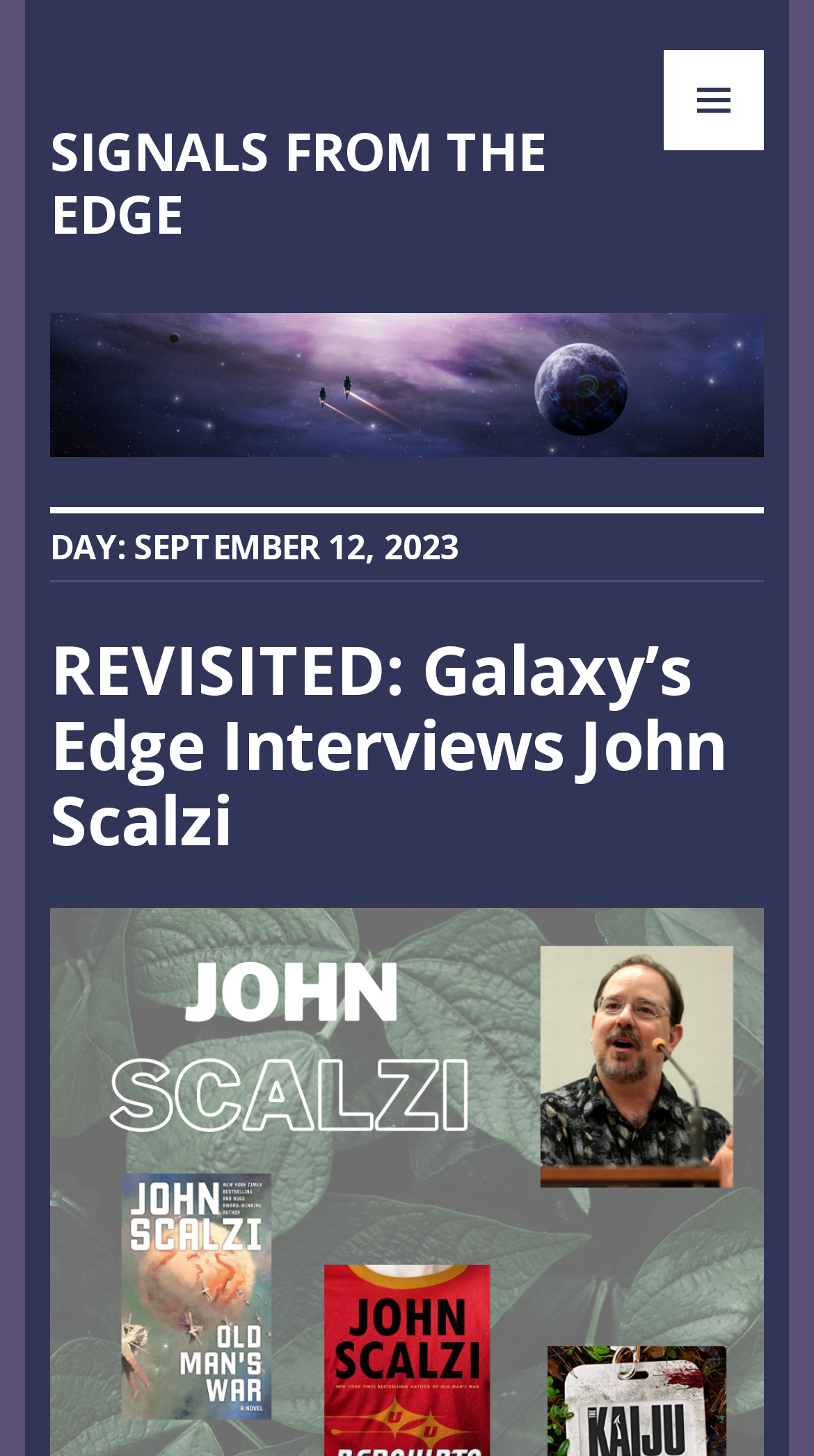Determine the bounding box coordinates for the UI element matching this description: "Primary Menu".

[0.815, 0.034, 0.938, 0.103]